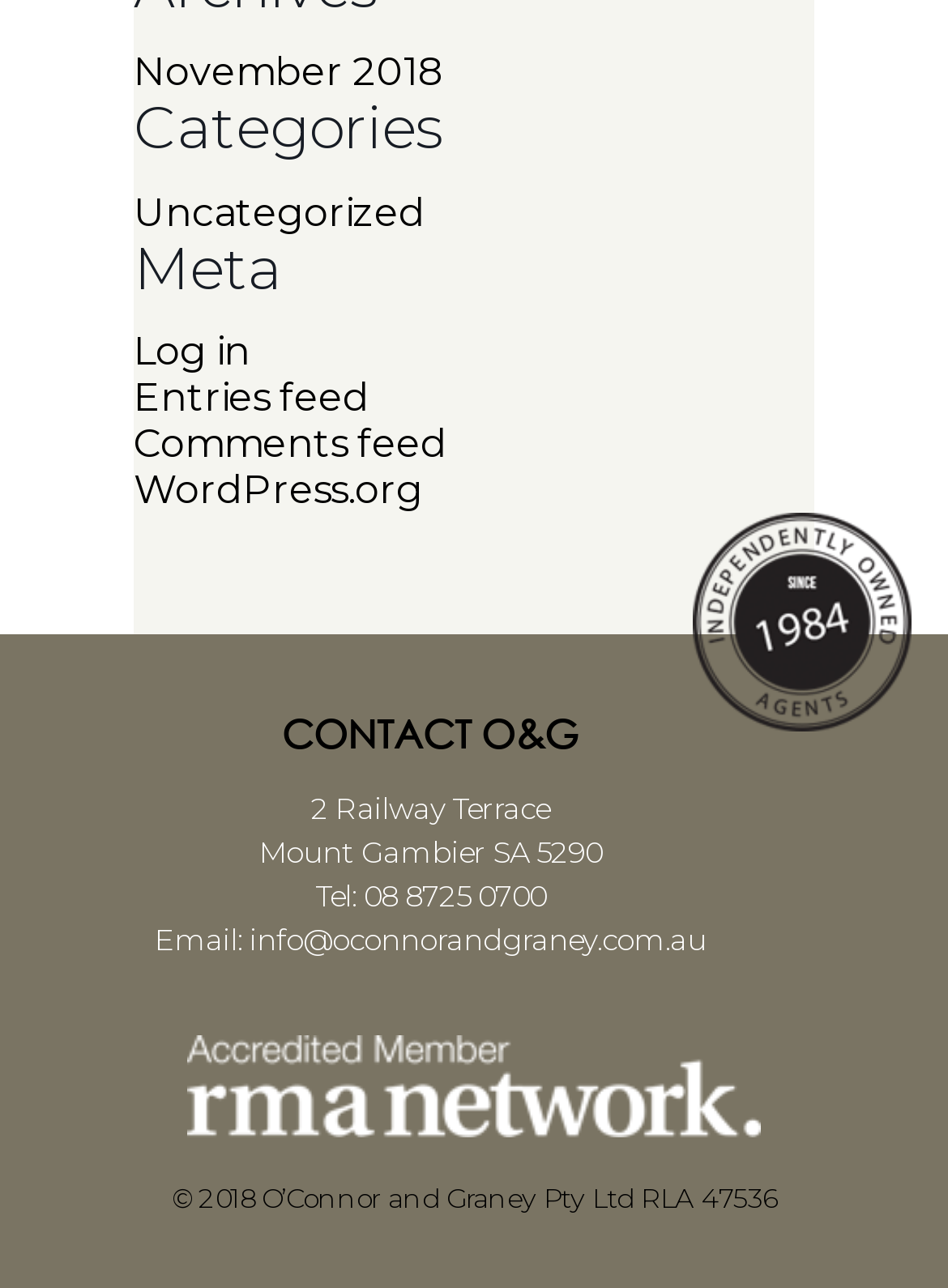Find the bounding box coordinates of the area to click in order to follow the instruction: "Visit WordPress.org".

[0.141, 0.363, 0.446, 0.399]